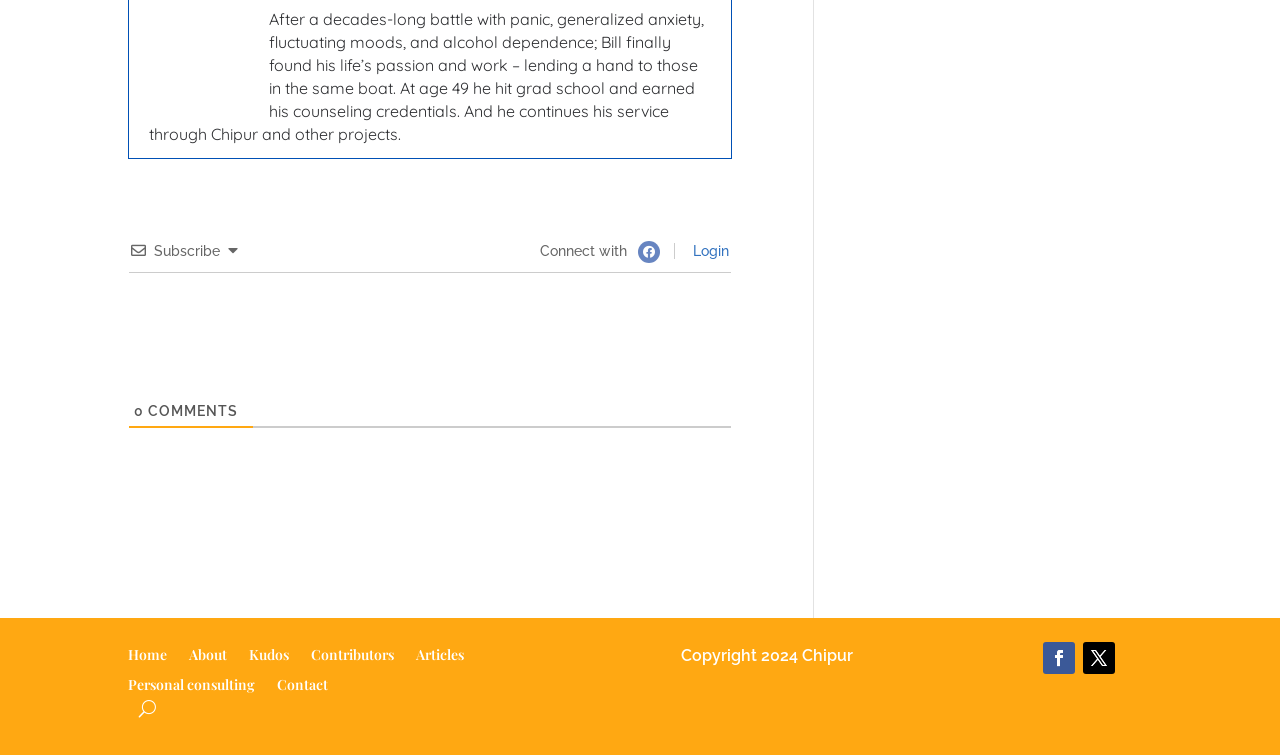Identify the bounding box of the HTML element described here: "Login". Provide the coordinates as four float numbers between 0 and 1: [left, top, right, bottom].

[0.537, 0.322, 0.57, 0.343]